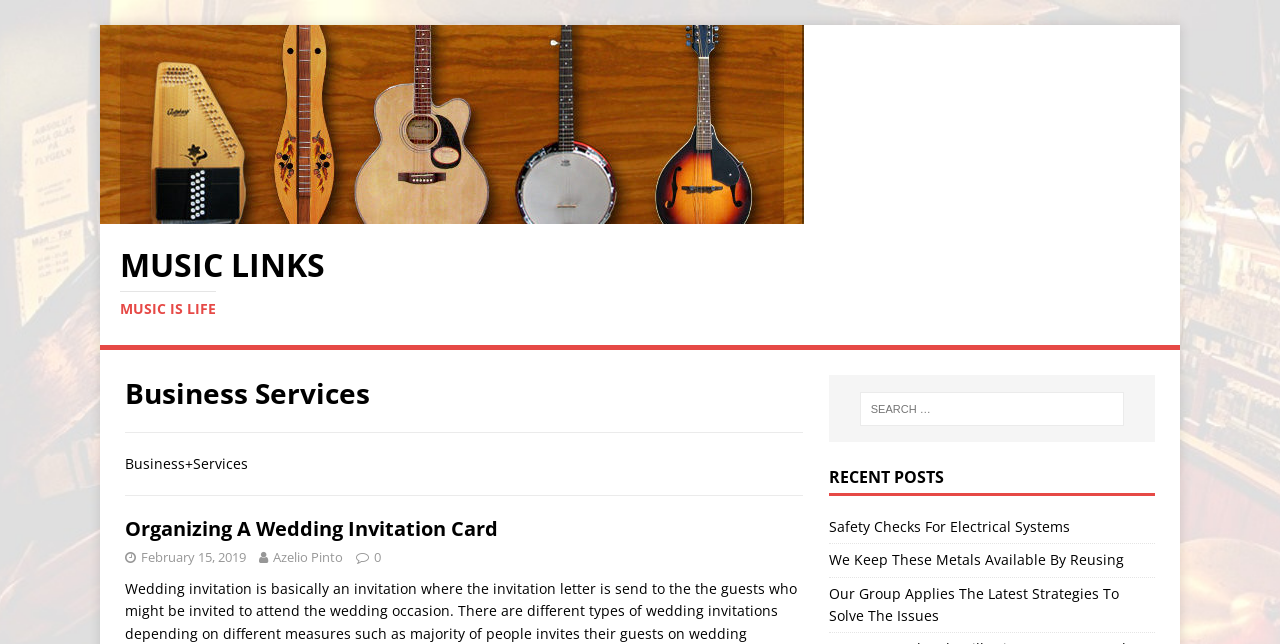Please locate the bounding box coordinates of the element that should be clicked to complete the given instruction: "visit Azelio Pinto's page".

[0.213, 0.851, 0.268, 0.879]